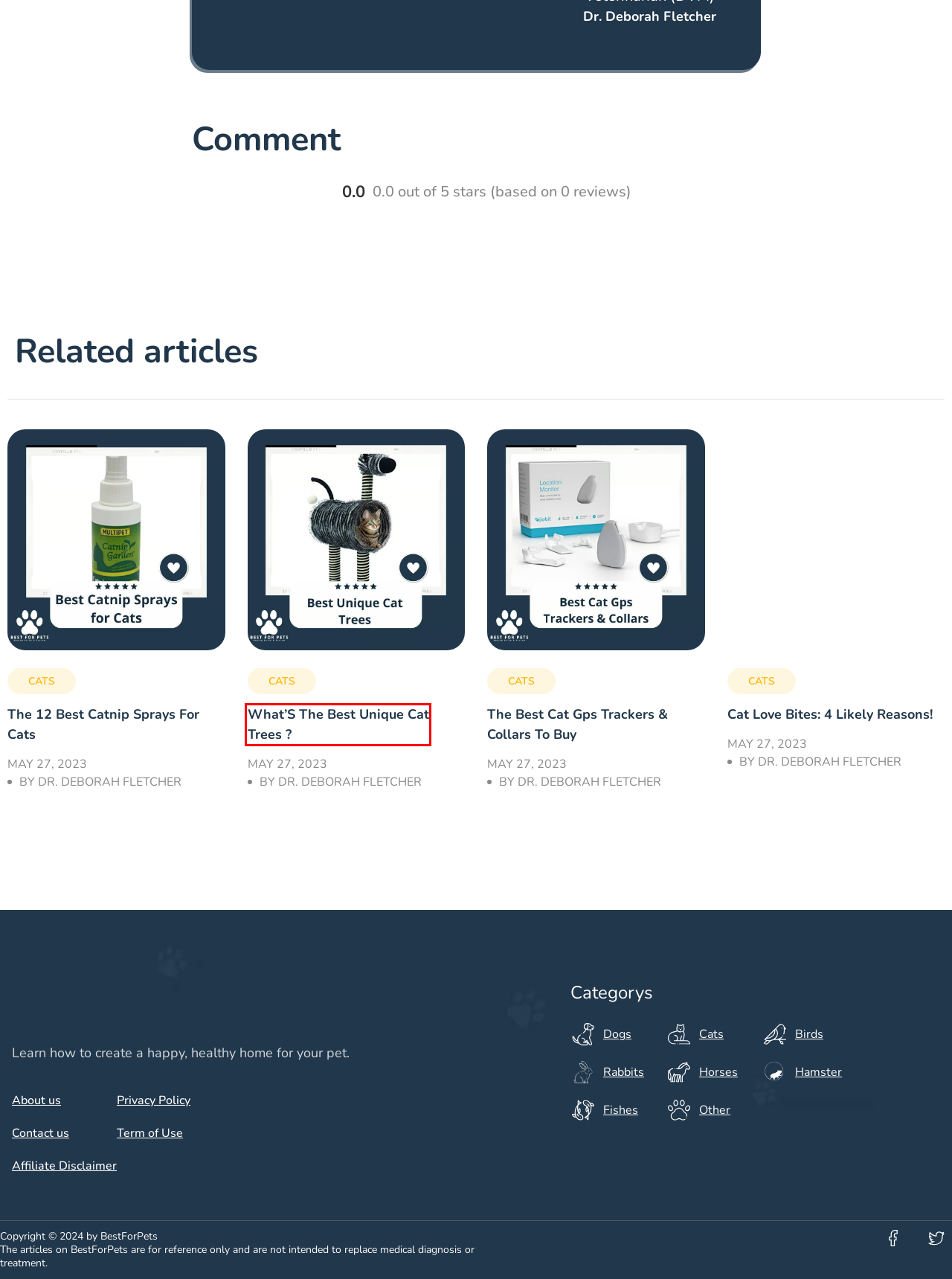You have a screenshot of a webpage with a red bounding box highlighting a UI element. Your task is to select the best webpage description that corresponds to the new webpage after clicking the element. Here are the descriptions:
A. Cat Love Bites: 4 Likely Reasons! - BestForPets.org
B. Guinea Pigs Archives - BestForPets.org
C. The Best Cat Gps Trackers & Collars To Buy  - BestForPets.org
D. Ask To Vest - BestForPets.org
E. Hamster Archives - BestForPets.org
F. What'S The Best Unique Cat Trees ? - BestForPets.org
G. Geckos Archives - BestForPets.org
H. The 12 Best Catnip Sprays For Cats - BestForPets.org

F